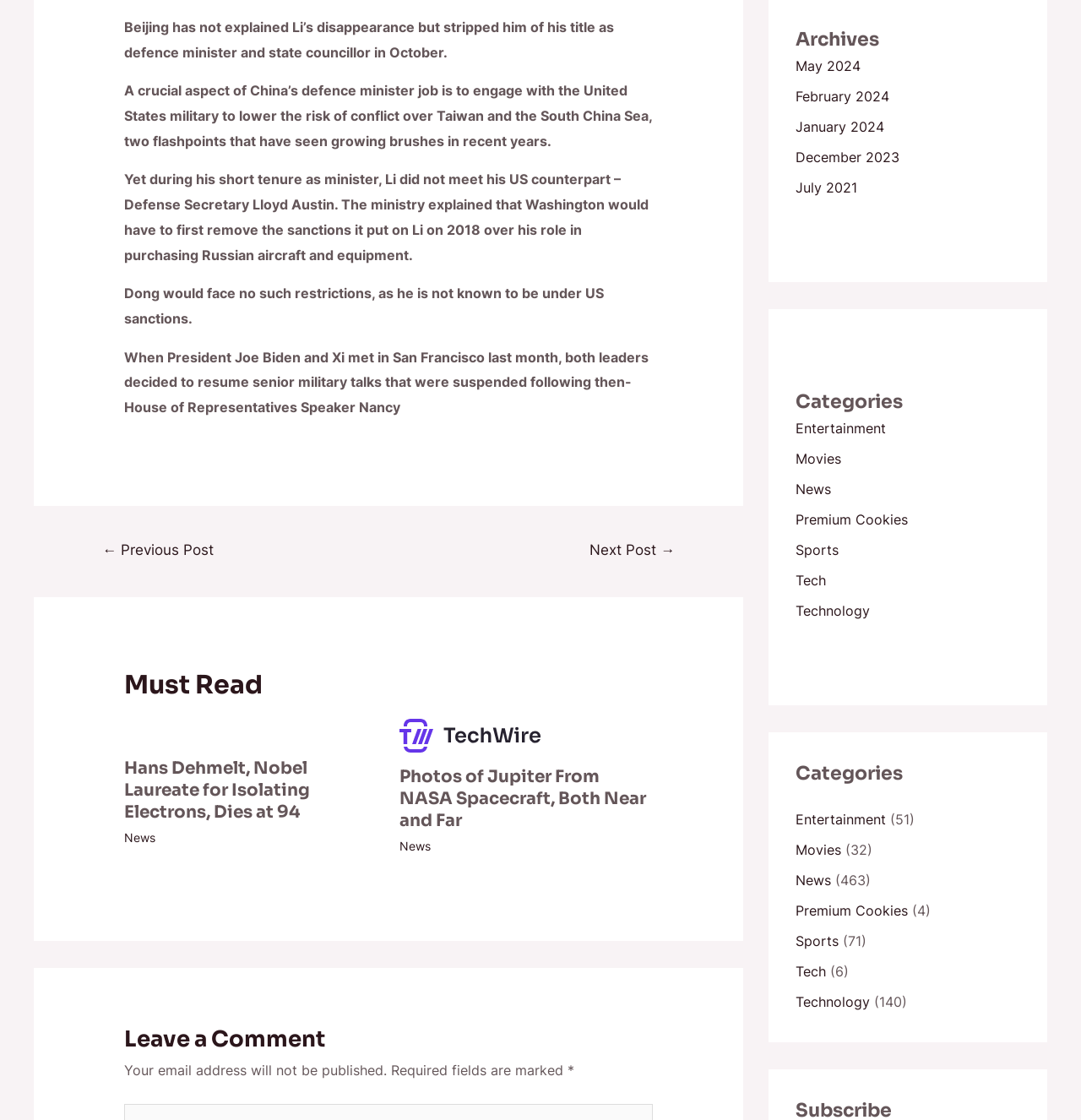Locate the bounding box coordinates of the area where you should click to accomplish the instruction: "Click on the 'Hans Dehmelt, Nobel Laureate for Isolating Electrons, Dies at 94' article".

[0.115, 0.677, 0.286, 0.735]